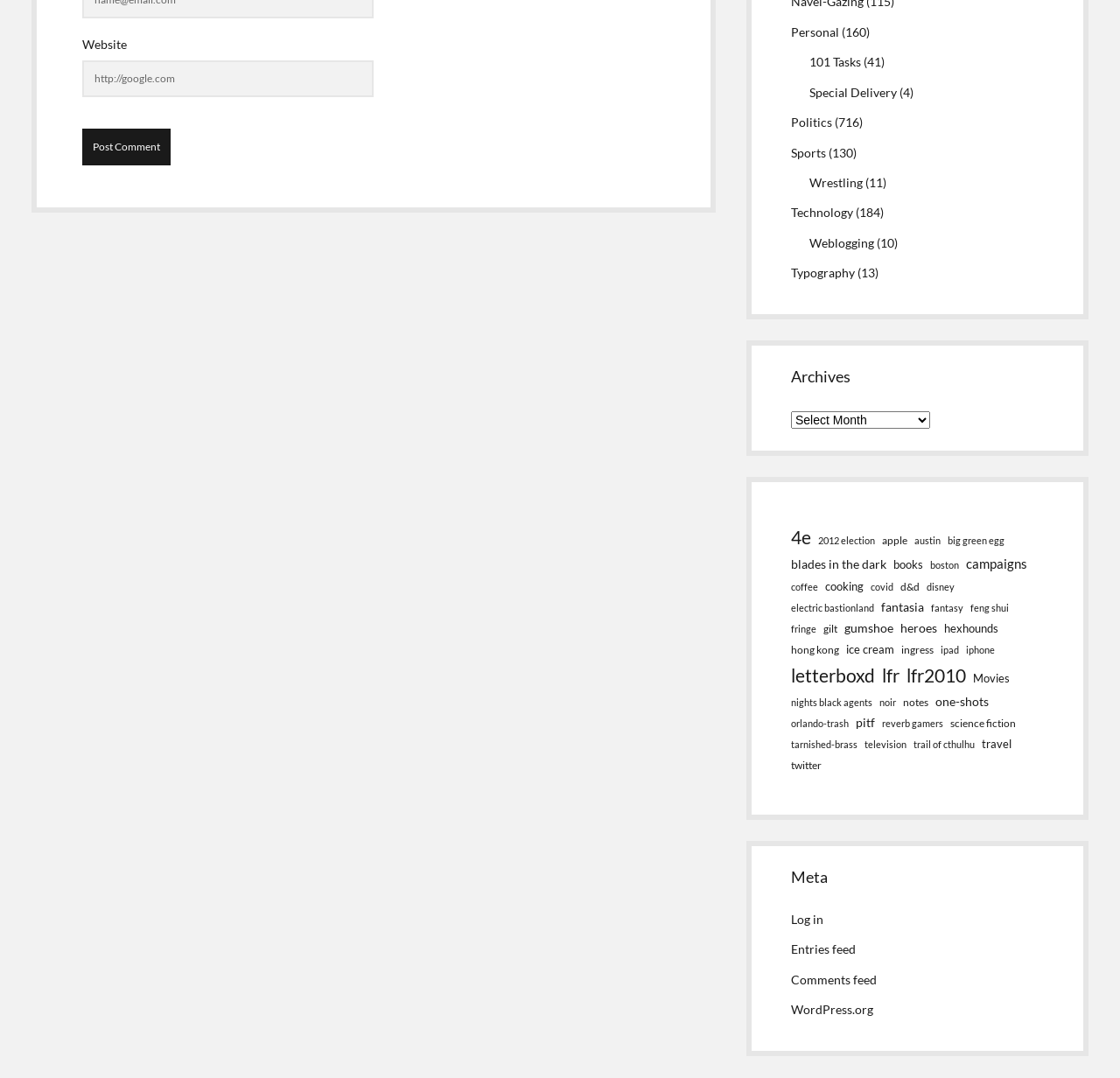Please answer the following question using a single word or phrase: How many items are in the 'letterboxd' category?

163